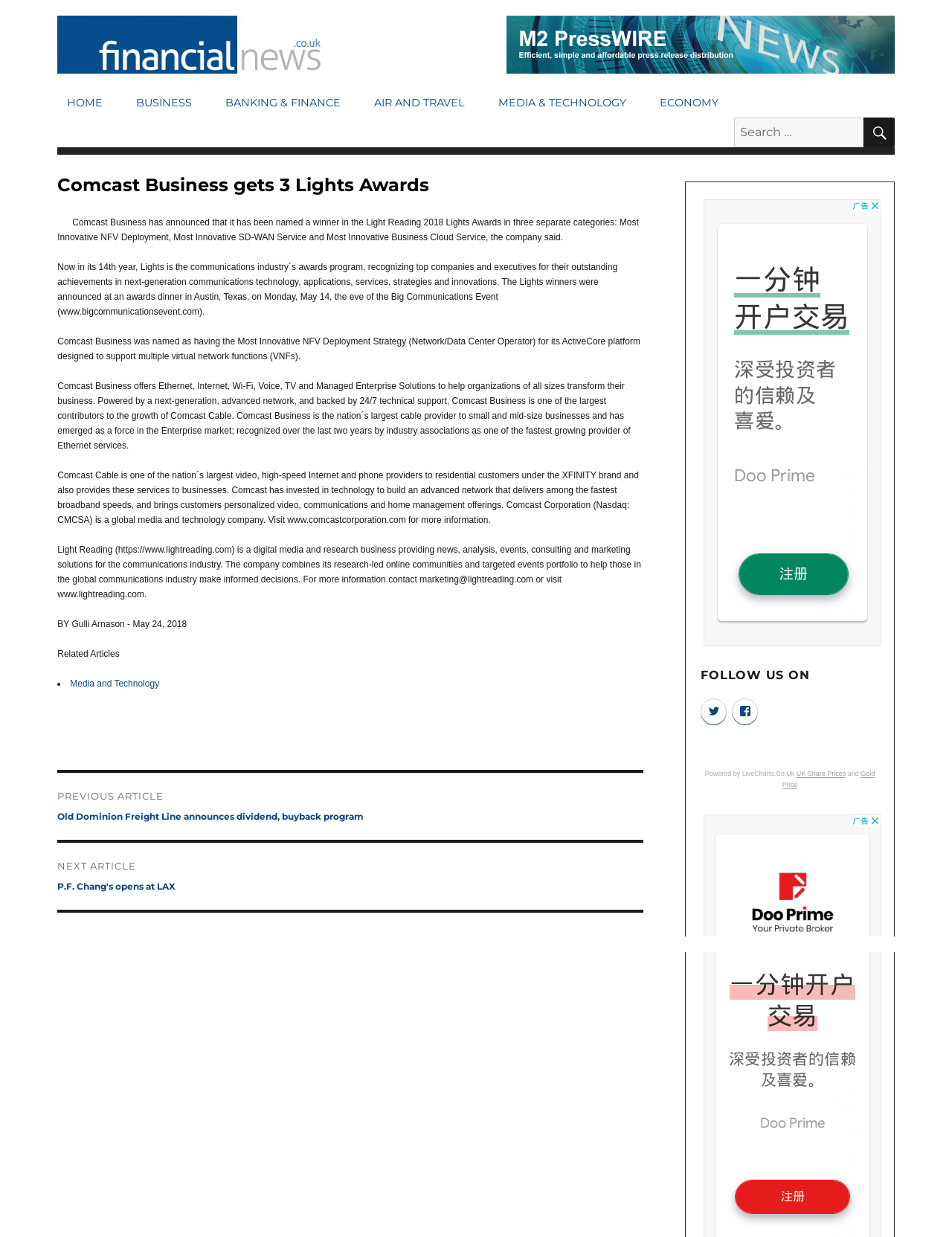Determine the bounding box coordinates in the format (top-left x, top-left y, bottom-right x, bottom-right y). Ensure all values are floating point numbers between 0 and 1. Identify the bounding box of the UI element described by: Gold Price

[0.822, 0.622, 0.919, 0.637]